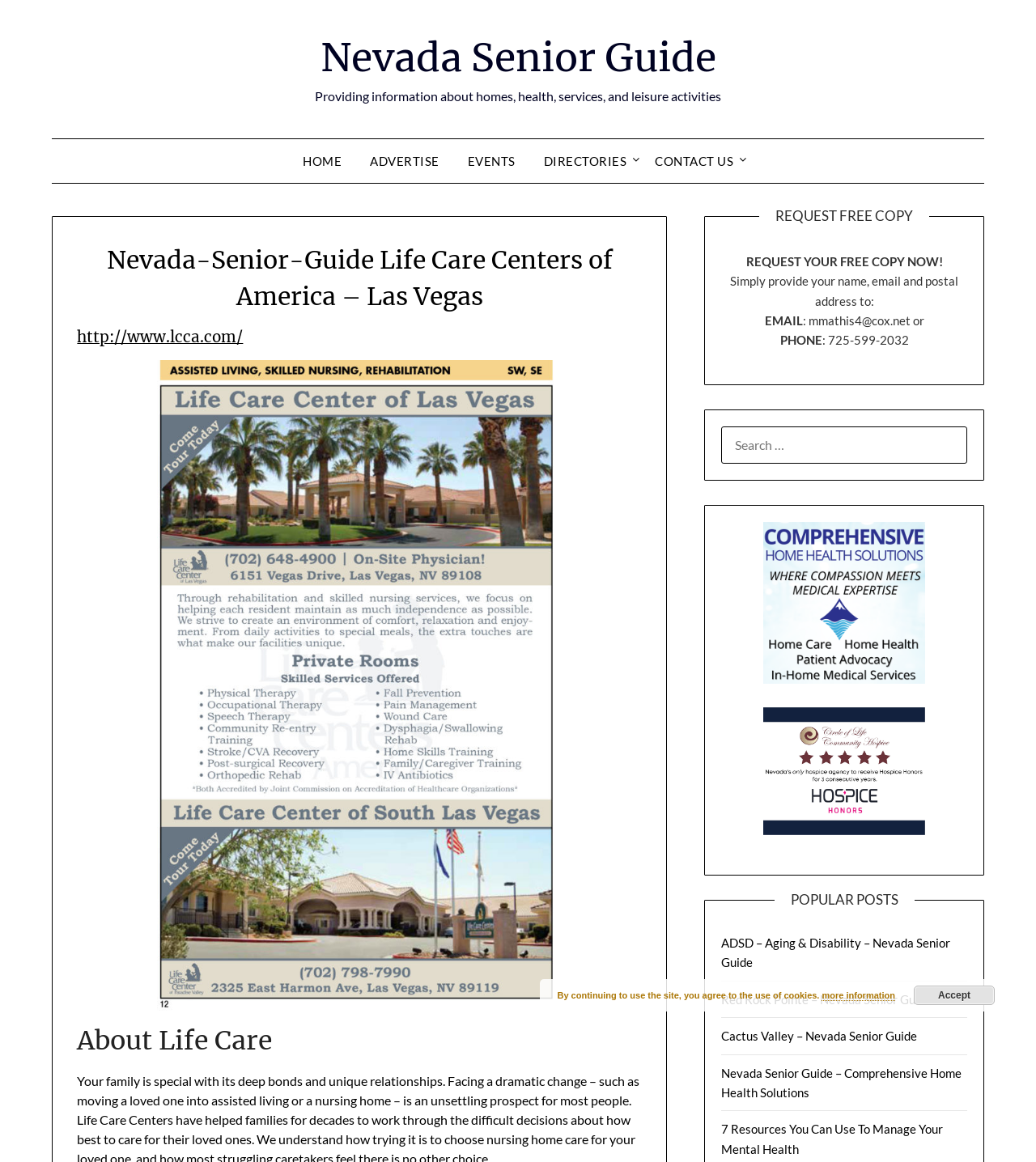Provide a comprehensive caption for the webpage.

The webpage is about Nevada Senior Guide, a resource for seniors in Nevada. At the top, there is a link to the Nevada Senior Guide homepage, followed by a brief description of the website's purpose: "Providing information about homes, health, services, and leisure activities". 

Below this, there is a navigation menu with links to different sections of the website, including "HOME", "ADVERTISE", "EVENTS", "DIRECTORIES", and "CONTACT US". 

On the left side of the page, there is a header section with a heading that reads "Nevada-Senior-Guide Life Care Centers of America – Las Vegas". Below this, there are three sections: a link to the Life Care Centers of America website, an image with the title "NSG_AugSeptOct2016_Web-12", and a heading that reads "About Life Care".

On the right side of the page, there is a call-to-action section with a heading that reads "REQUEST FREE COPY" and a brief description of how to request a free copy of a publication. Below this, there is a search box.

Further down the page, there are three links with accompanying images, labeled "Comprehensive", "Circle", and "POPULAR POSTS". The "POPULAR POSTS" section contains four links to articles, including "ADSD – Aging & Disability – Nevada Senior Guide", "Red Rock Pointe – Nevada Senior Guide", "Cactus Valley – Nevada Senior Guide", and "Nevada Senior Guide – Comprehensive Home Health Solutions".

At the bottom of the page, there is a notice about the use of cookies, with a link to "more information" and an "Accept" button.